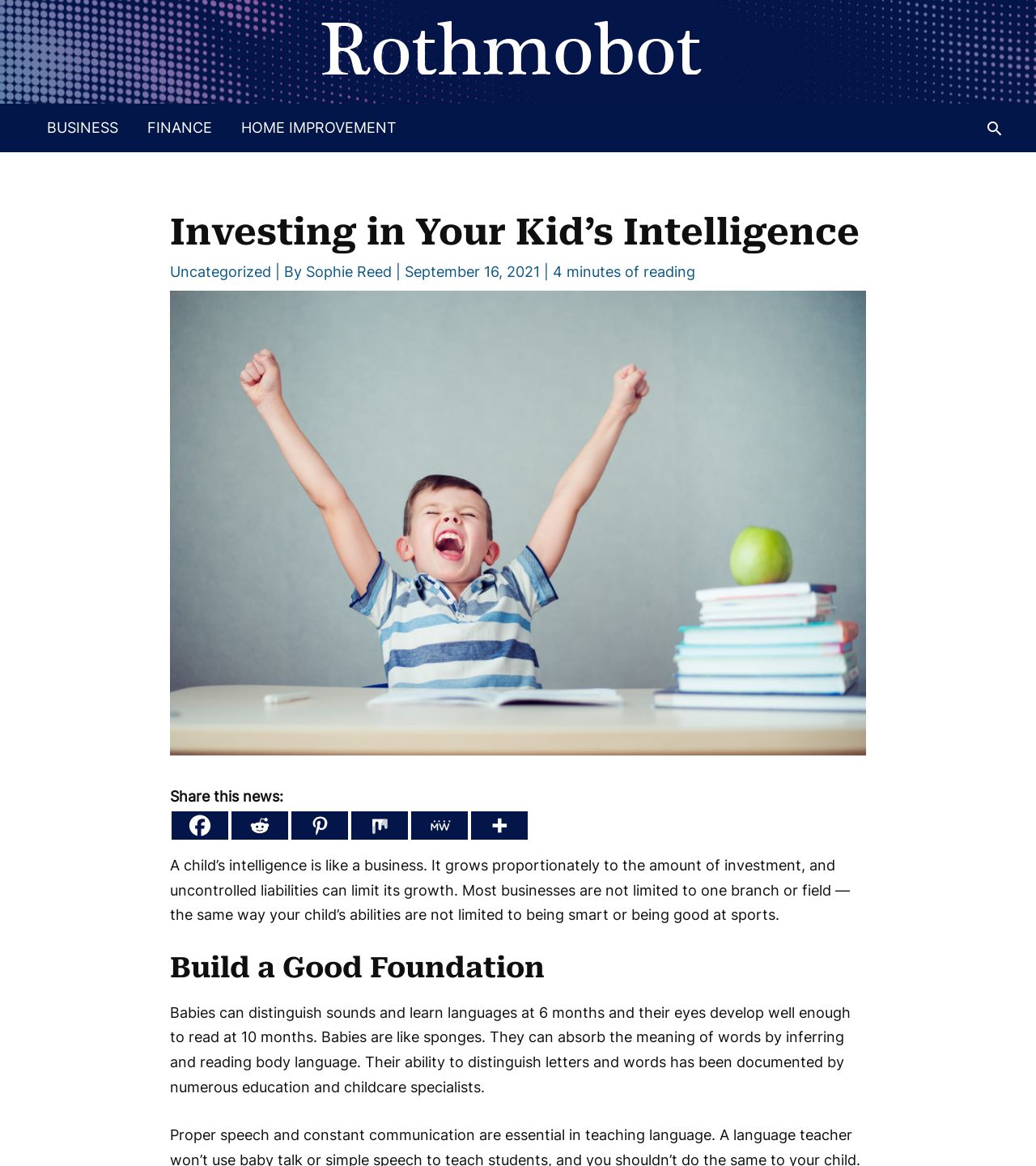Identify the bounding box coordinates of the HTML element based on this description: "aria-label="Search icon link"".

[0.951, 0.102, 0.969, 0.118]